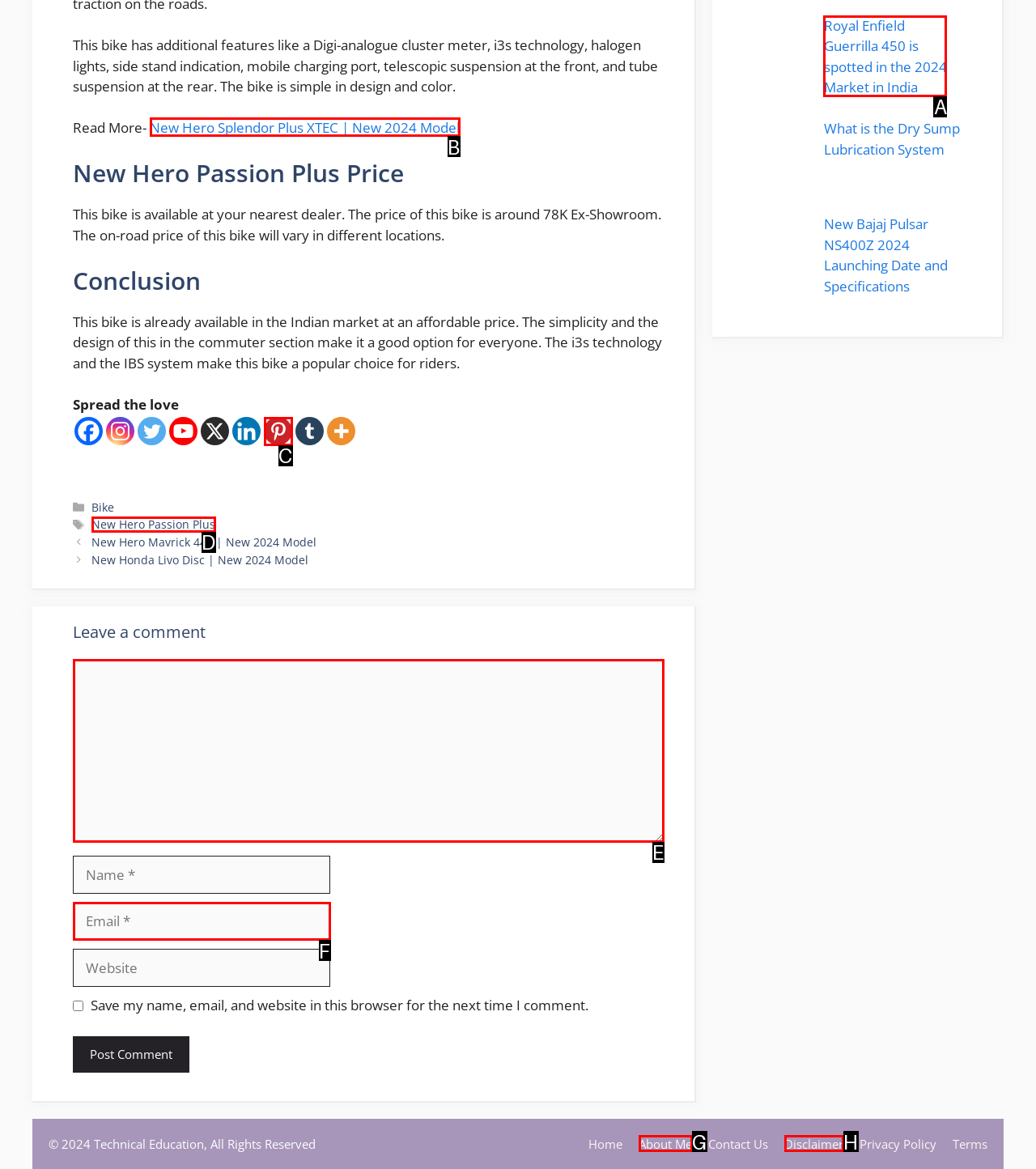Select the letter of the option that should be clicked to achieve the specified task: Click on the New Hero Splendor Plus XTEC link. Respond with just the letter.

B